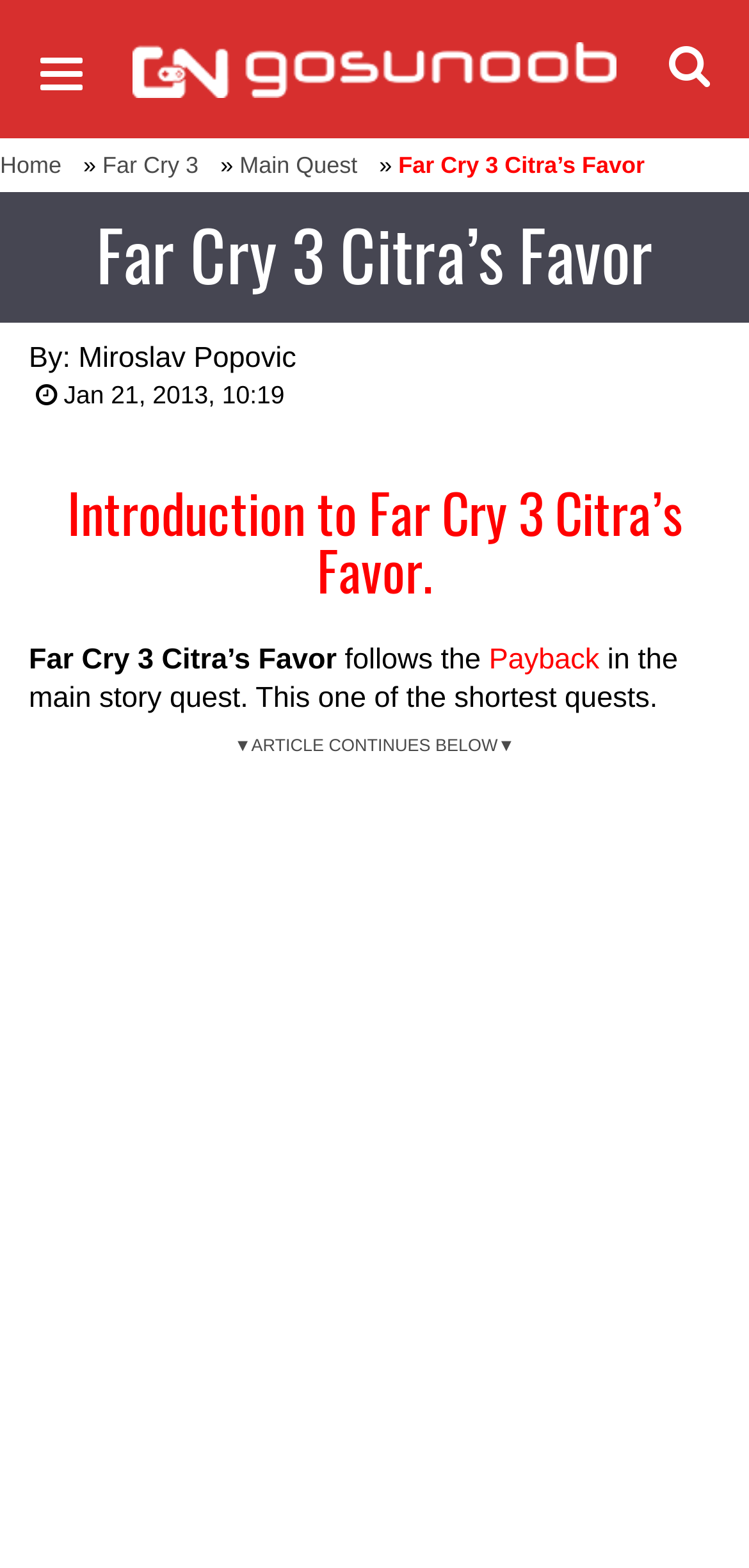Identify the bounding box coordinates of the element that should be clicked to fulfill this task: "read article by Miroslav Popovic". The coordinates should be provided as four float numbers between 0 and 1, i.e., [left, top, right, bottom].

[0.105, 0.218, 0.395, 0.238]